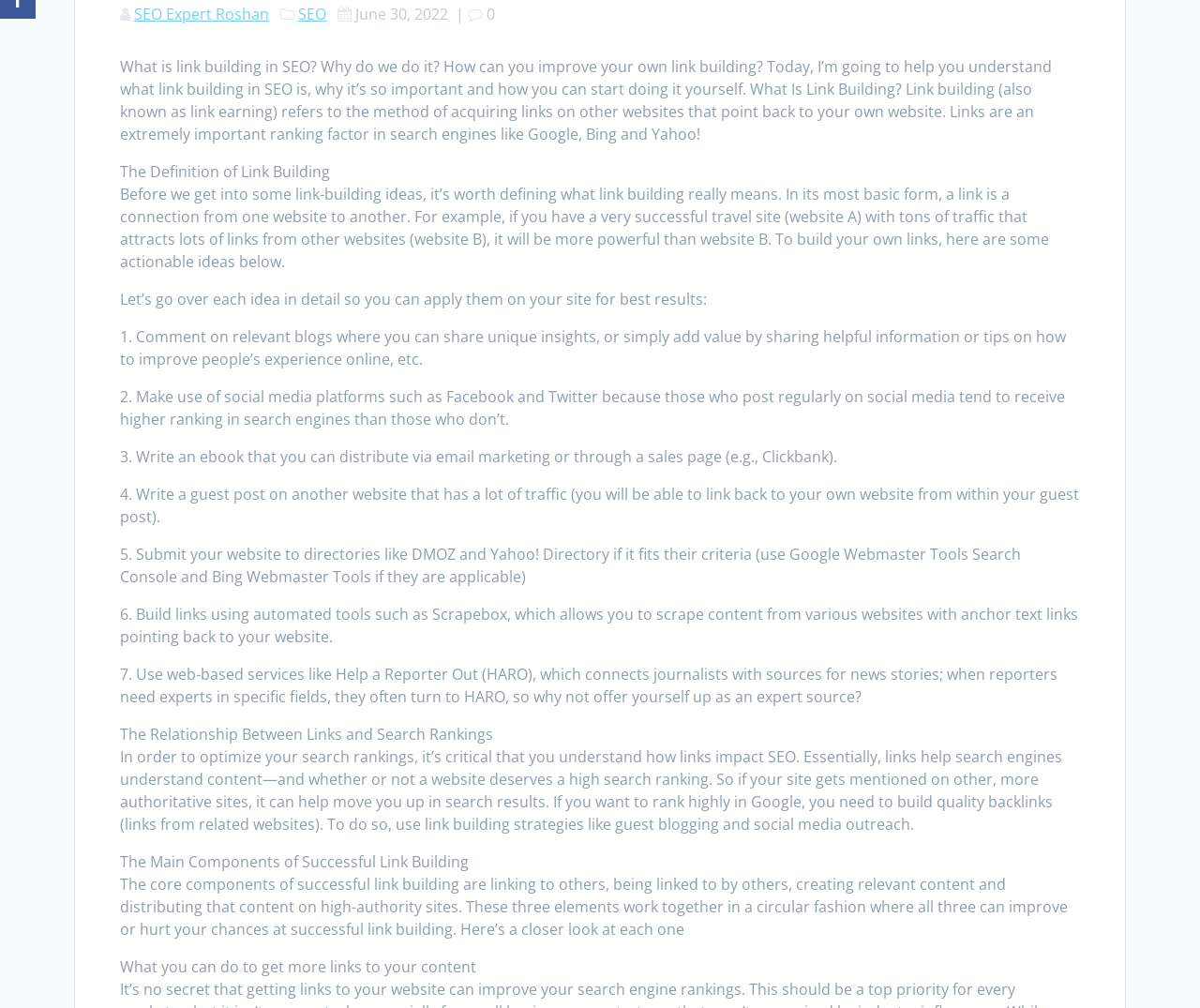Find the bounding box of the UI element described as follows: "Duplicate Notes and/or Note Names".

None